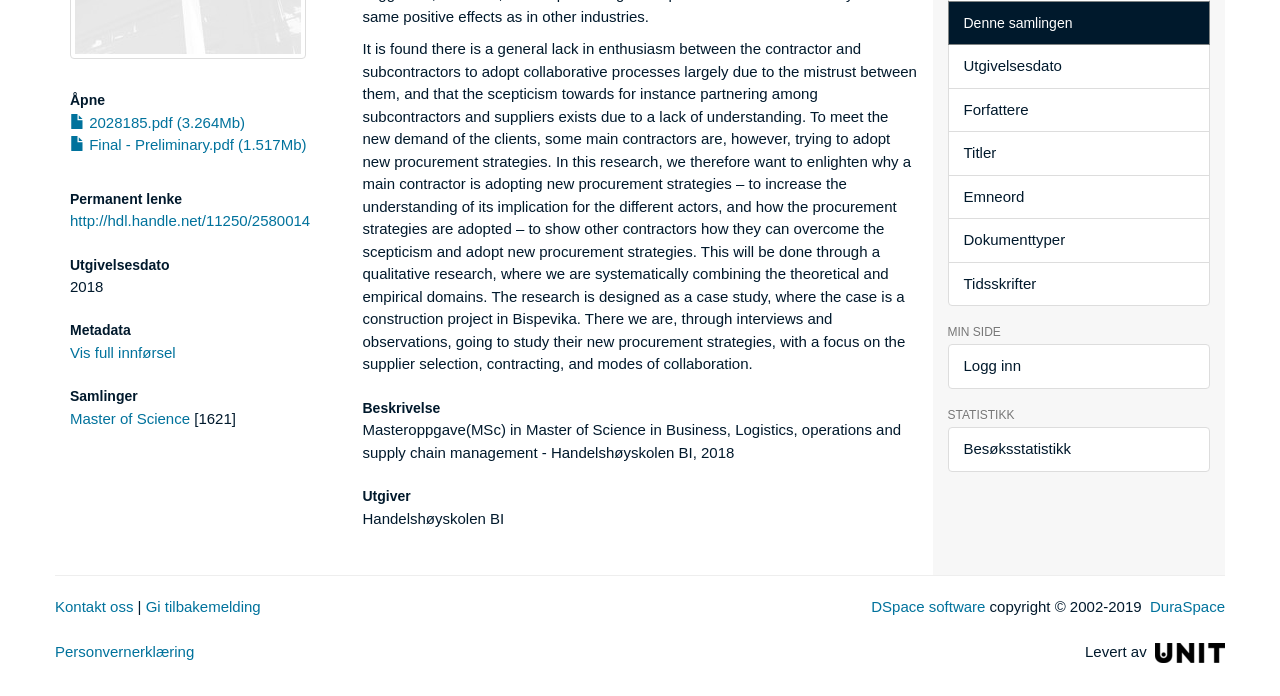Given the following UI element description: "Tidsskrifter", find the bounding box coordinates in the webpage screenshot.

[0.74, 0.376, 0.945, 0.44]